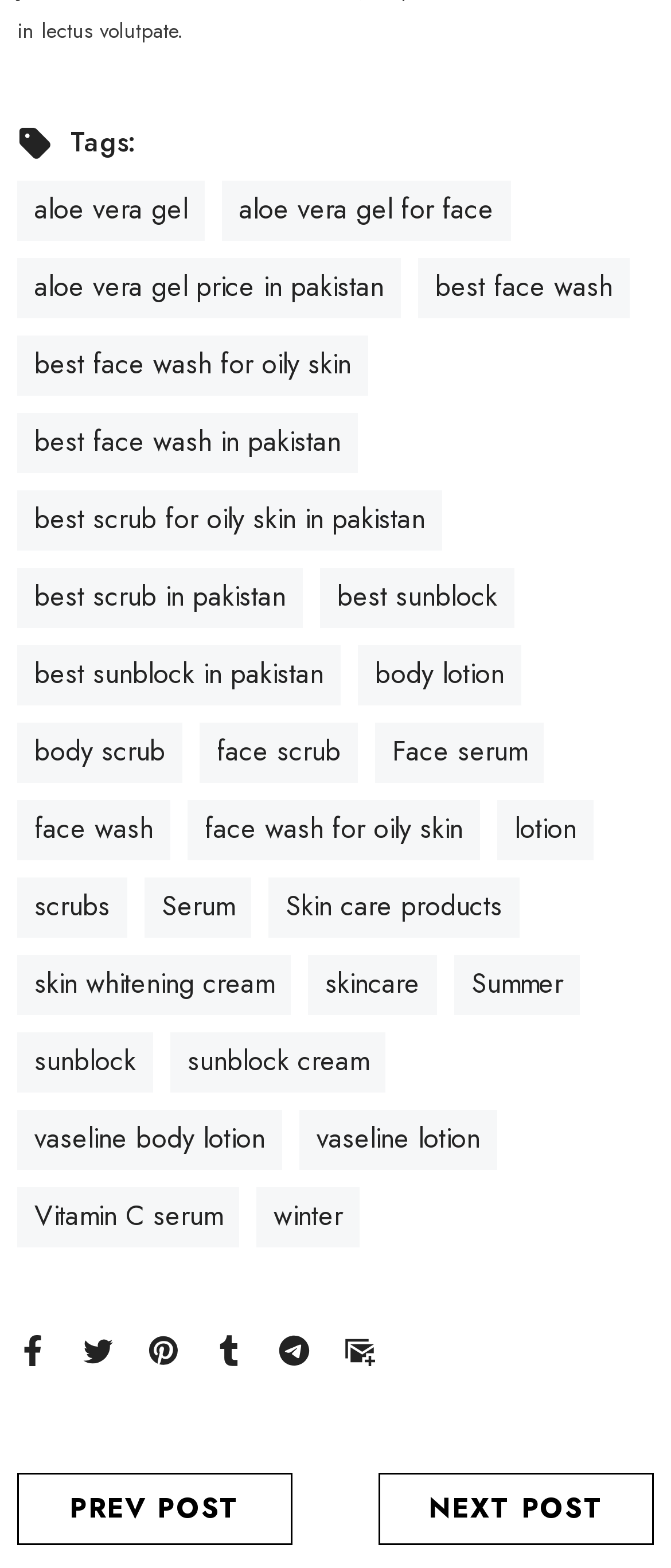What is the first link on the webpage? Refer to the image and provide a one-word or short phrase answer.

aloe vera gel